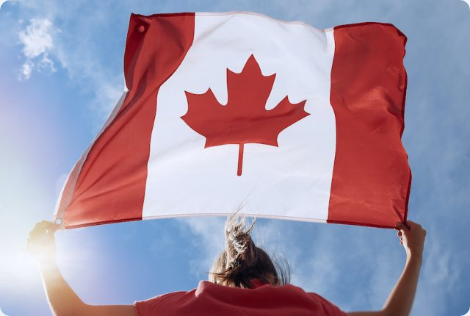What is at the center of the flag?
Identify the answer in the screenshot and reply with a single word or phrase.

Maple leaf